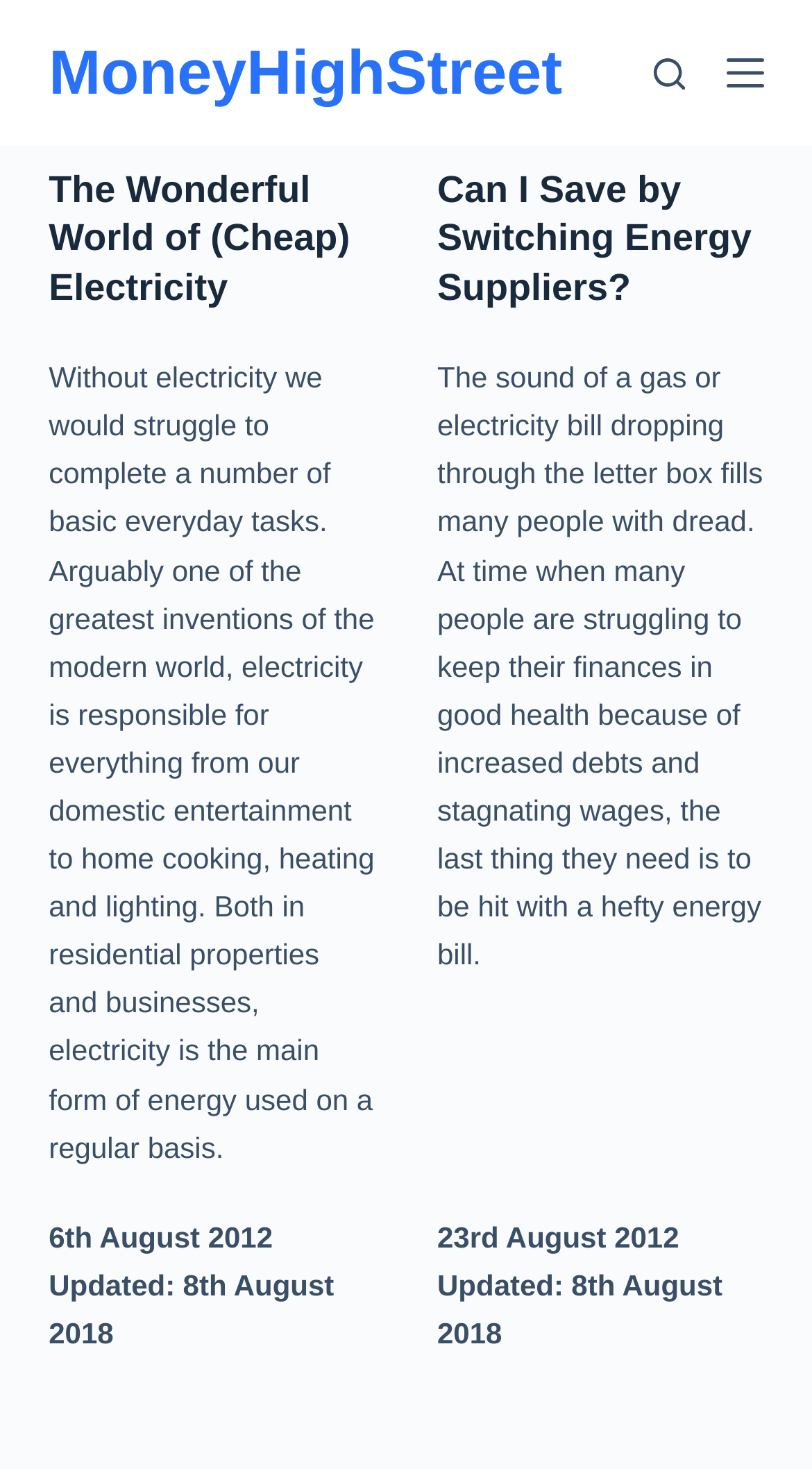Provide an in-depth description of the elements and layout of the webpage.

This webpage is titled "August 2012 - MoneyHighStreet" and appears to be a blog or article page. At the top, there is a "Skip to content" link, followed by the website's logo, "MoneyHighStreet", and two buttons, "Search" and "Menu", positioned on the right side.

The main content of the page is divided into two sections, each containing an article. The first article is titled "The Wonderful World of (Cheap) Electricity" and is located on the left side of the page. It begins with a heading and a link to the article, followed by a paragraph of text that discusses the importance of electricity in everyday life. Below this, there is a timestamp indicating that the article was published on 6th August 2012 and updated on 8th August 2018.

The second article, titled "Can I Save by Switching Energy Suppliers?", is located on the right side of the page. It also begins with a heading and a link to the article, followed by a paragraph of text that discusses the concern of high energy bills. This article also has a timestamp, indicating that it was published on 23rd August 2012 and updated on 8th August 2018.

Overall, the webpage appears to be a collection of articles related to energy and personal finance, with a simple and organized layout.